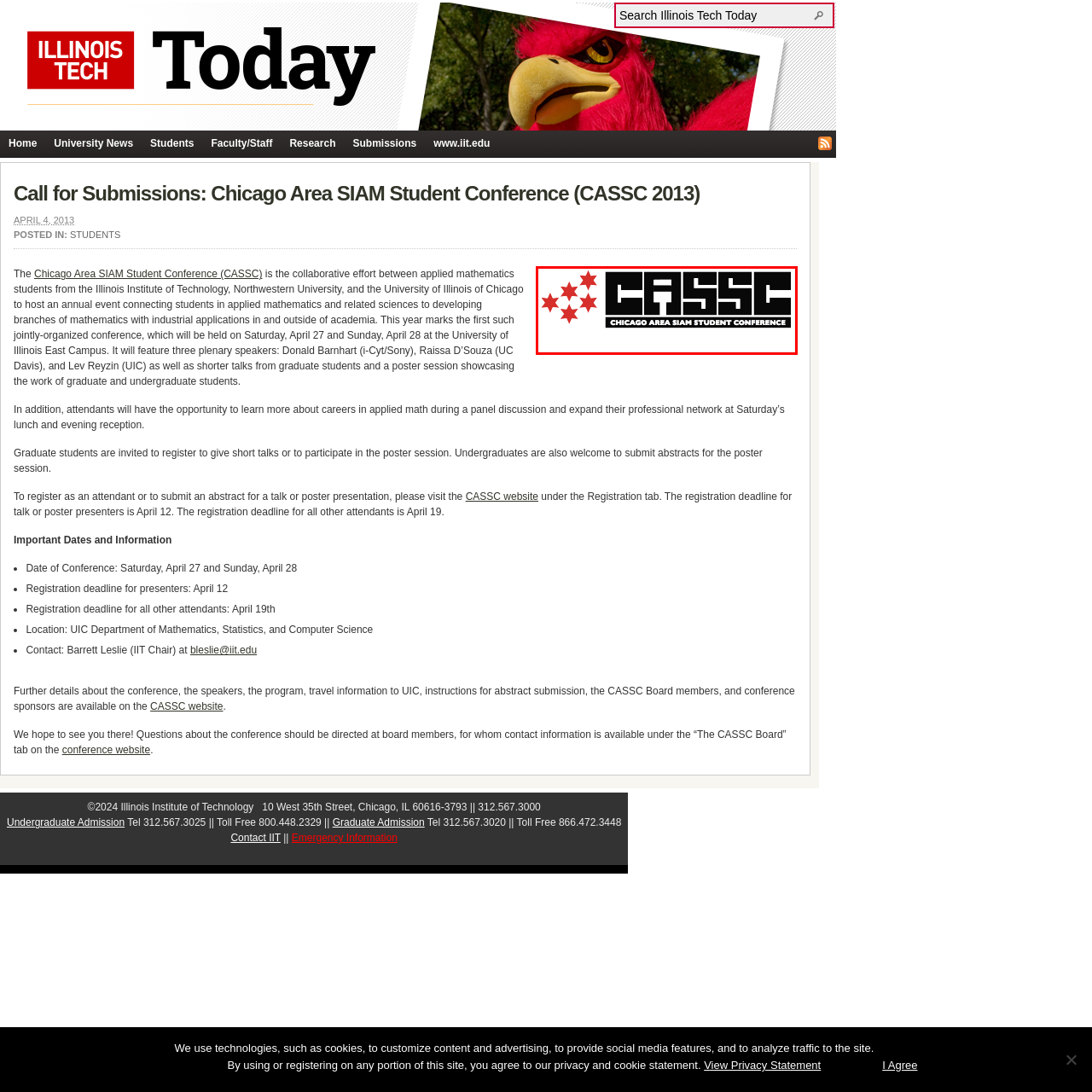How many red stars are on the left side of the logo? Please look at the image within the red bounding box and provide a one-word or short-phrase answer based on what you see.

Three